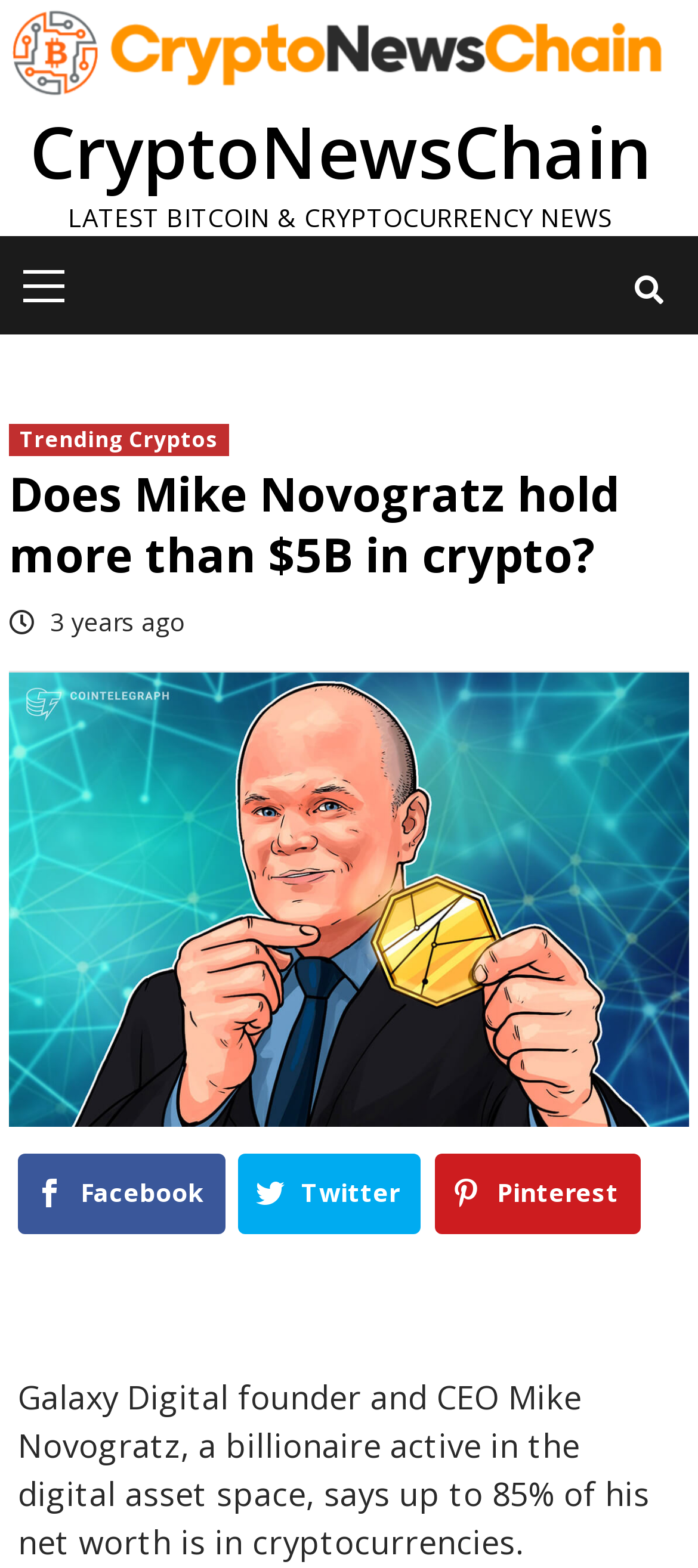Describe in detail what you see on the webpage.

The webpage appears to be a news article from CryptoNewsChain, with the title "Does Mike Novogratz hold more than $5B in crypto?" prominently displayed at the top. Below the title, there is a timestamp indicating that the article was published 3 years ago. 

At the very top of the page, there is a logo of CryptoNewsChain, which is also a clickable link. Next to the logo, there is a link to the primary menu. On the right side of the top section, there is a Facebook icon, a Twitter icon, and a Pinterest icon, each with a corresponding link.

The main content of the article is a single paragraph of text, which discusses Galaxy Digital founder and CEO Mike Novogratz's net worth being invested in cryptocurrencies. Above this paragraph, there is a large image related to the article.

There are a total of 7 links on the page, including the logo, primary menu, social media icons, and a link to "Trending Cryptos" at the top. There are also 2 images on the page, one being the logo and the other being the large image related to the article.